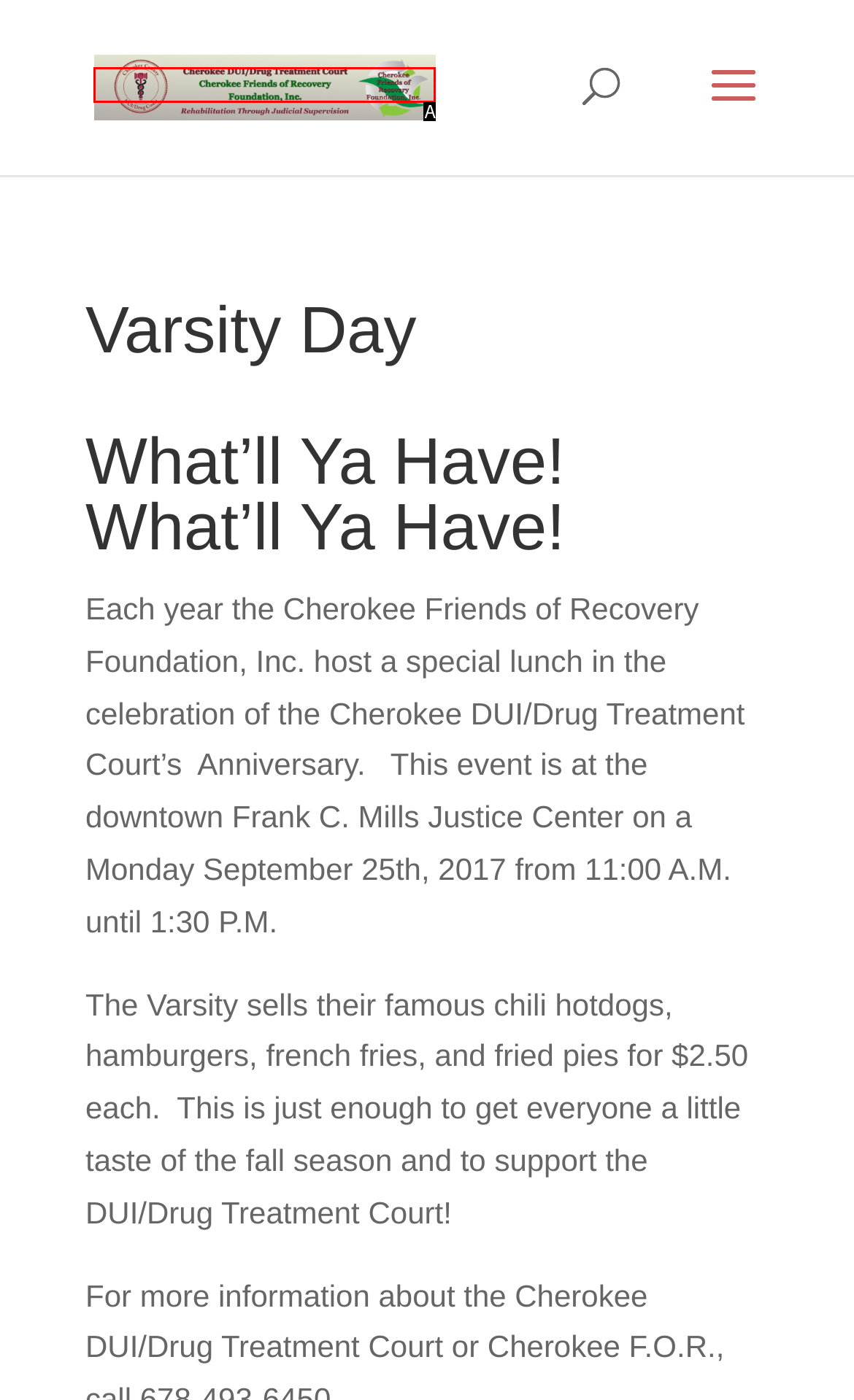From the given choices, determine which HTML element aligns with the description: alt="Cherokee Friends of Recovery" Respond with the letter of the appropriate option.

A